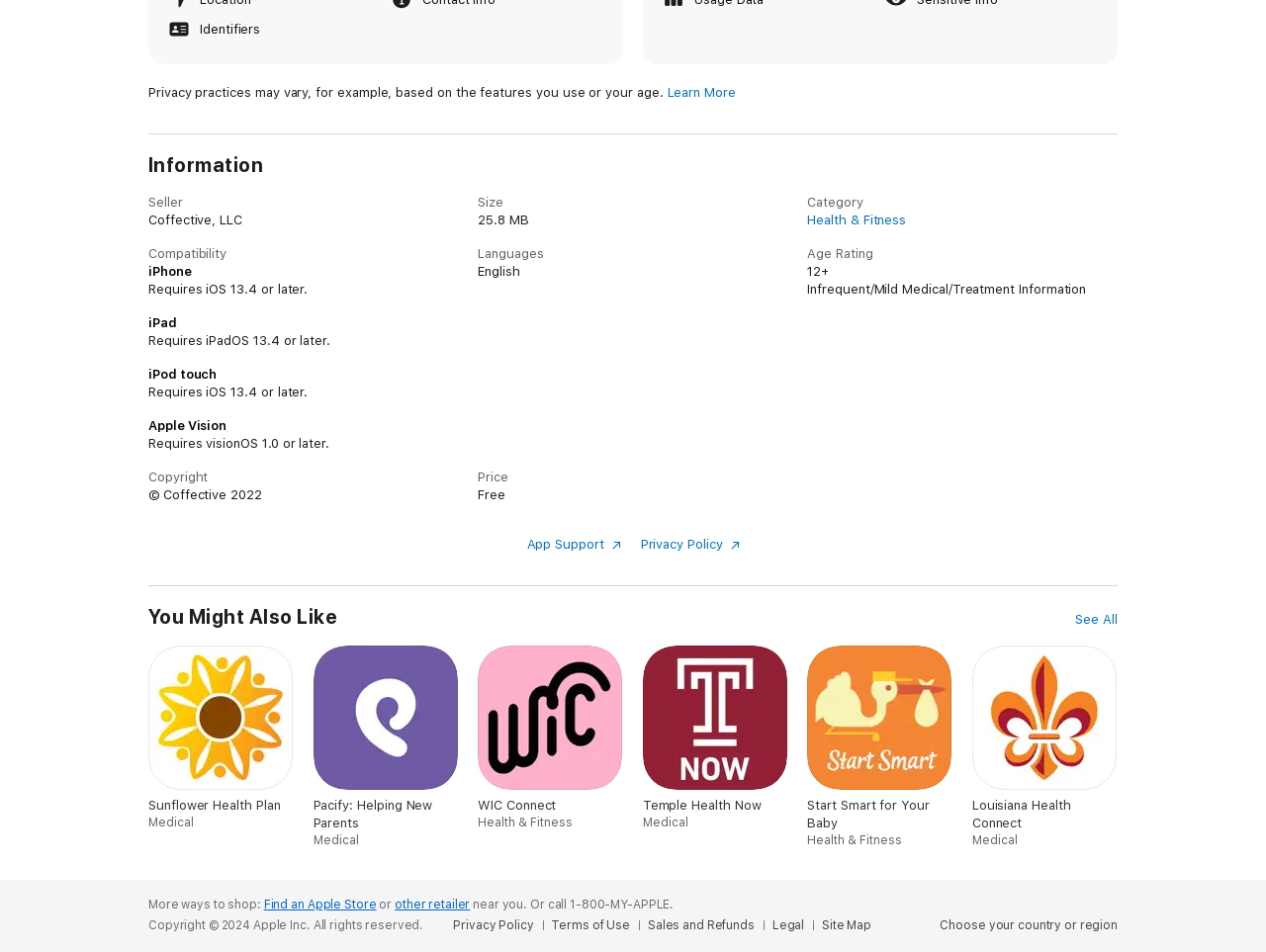Determine the bounding box coordinates of the clickable element to complete this instruction: "View Privacy Policy". Provide the coordinates in the format of four float numbers between 0 and 1, [left, top, right, bottom].

[0.506, 0.563, 0.584, 0.579]